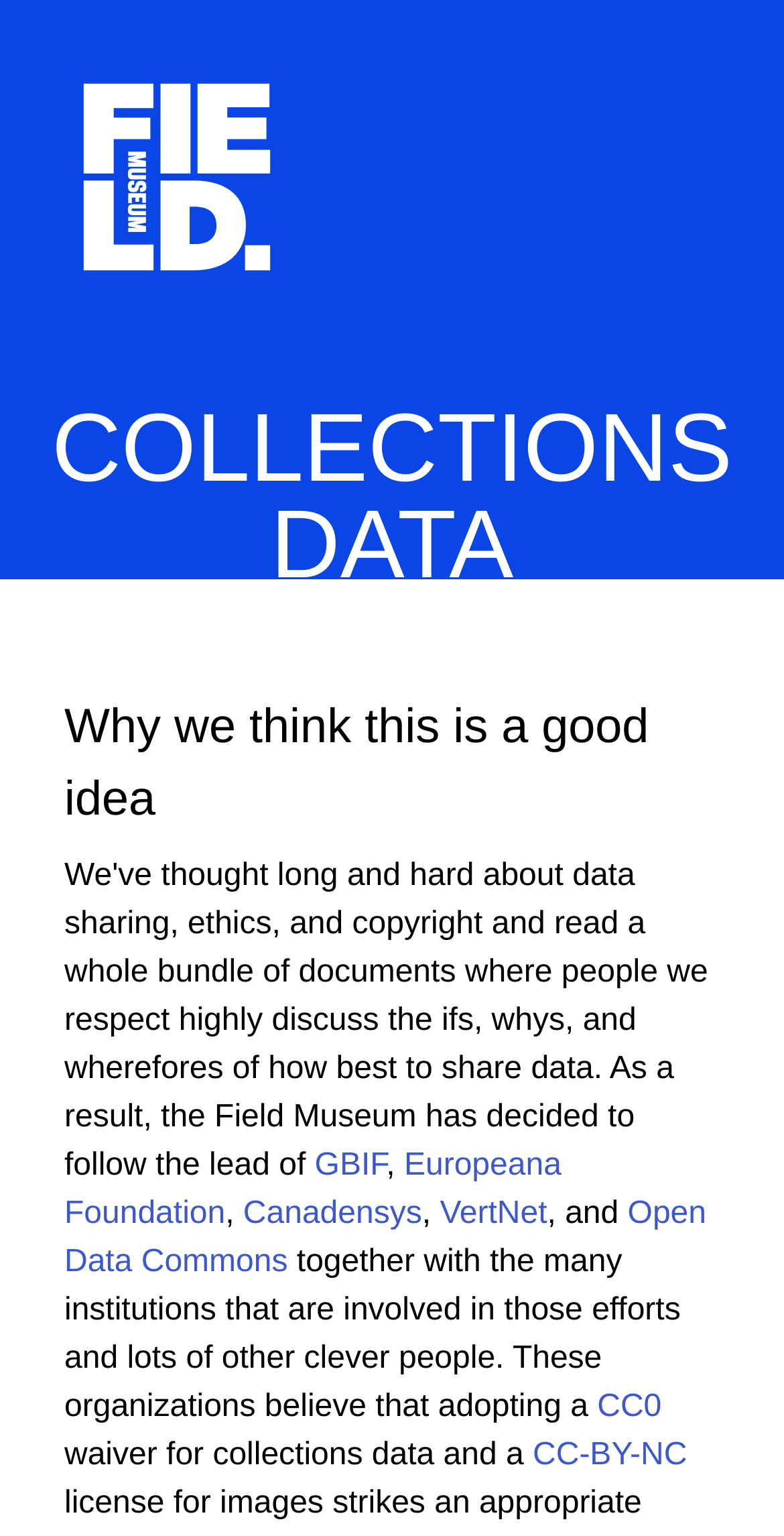What license is mentioned alongside CC0?
Using the image as a reference, give a one-word or short phrase answer.

CC-BY-NC